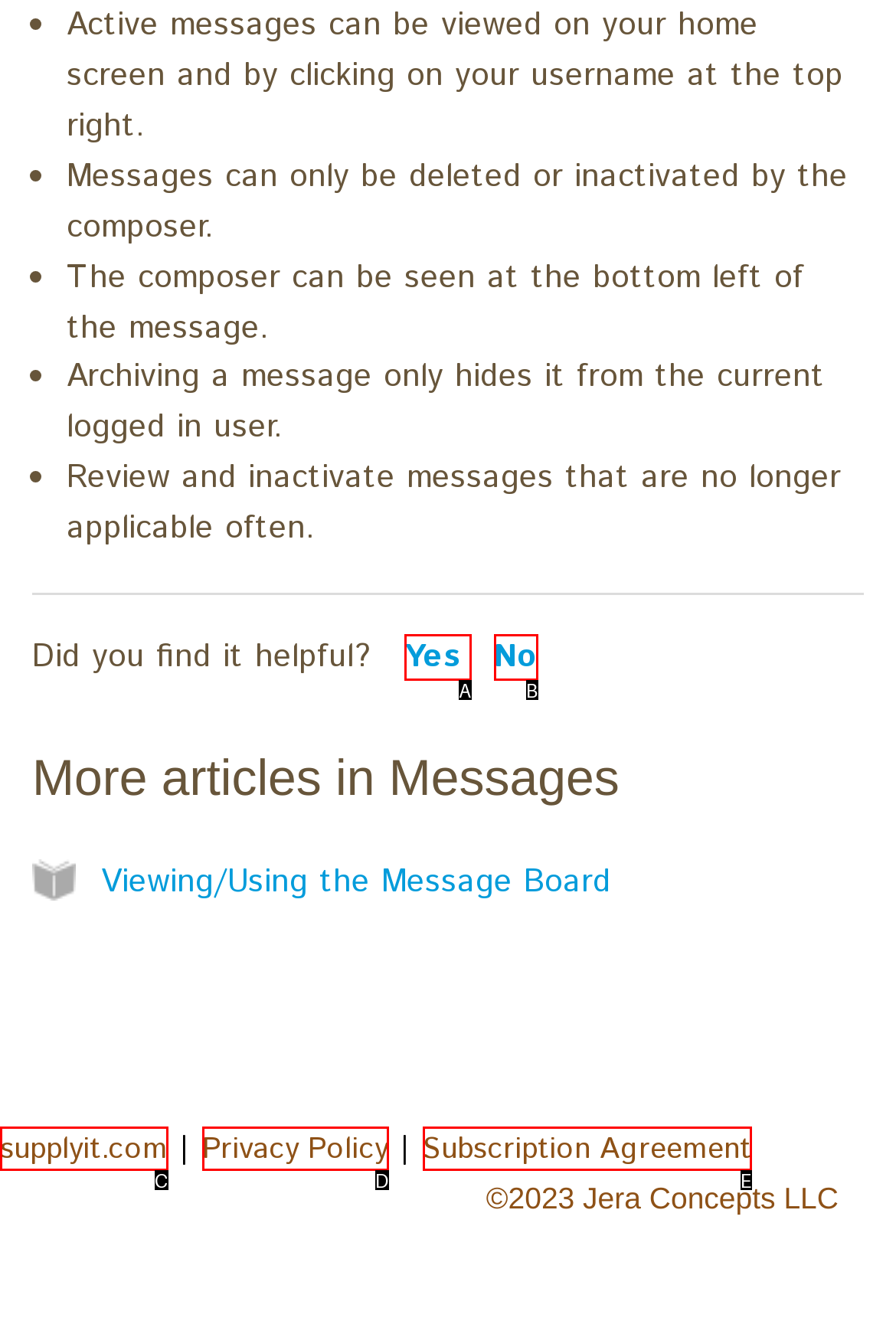Identify which option matches the following description: supplyit.com
Answer by giving the letter of the correct option directly.

C